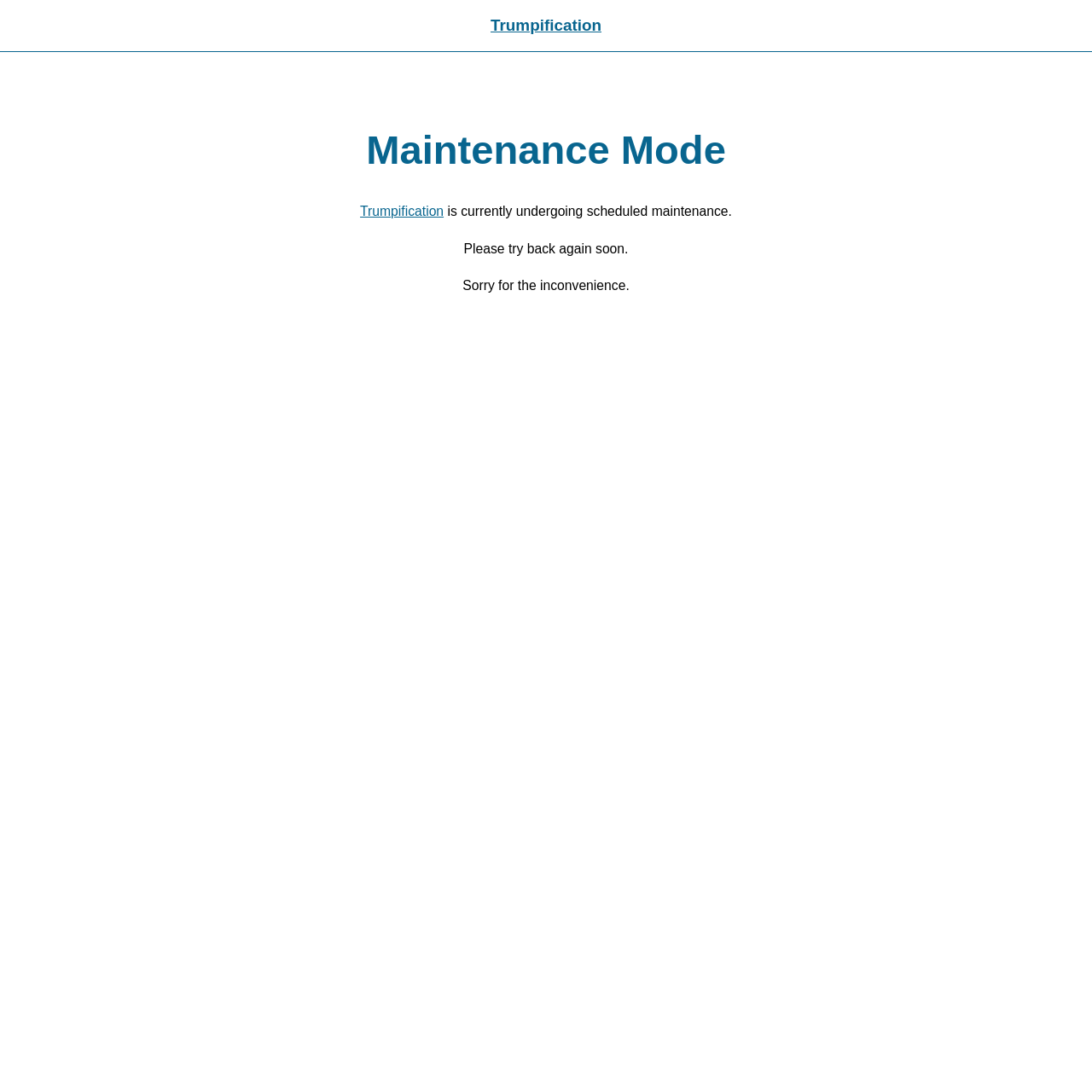What should users do in this situation?
Examine the screenshot and reply with a single word or phrase.

Try back again soon